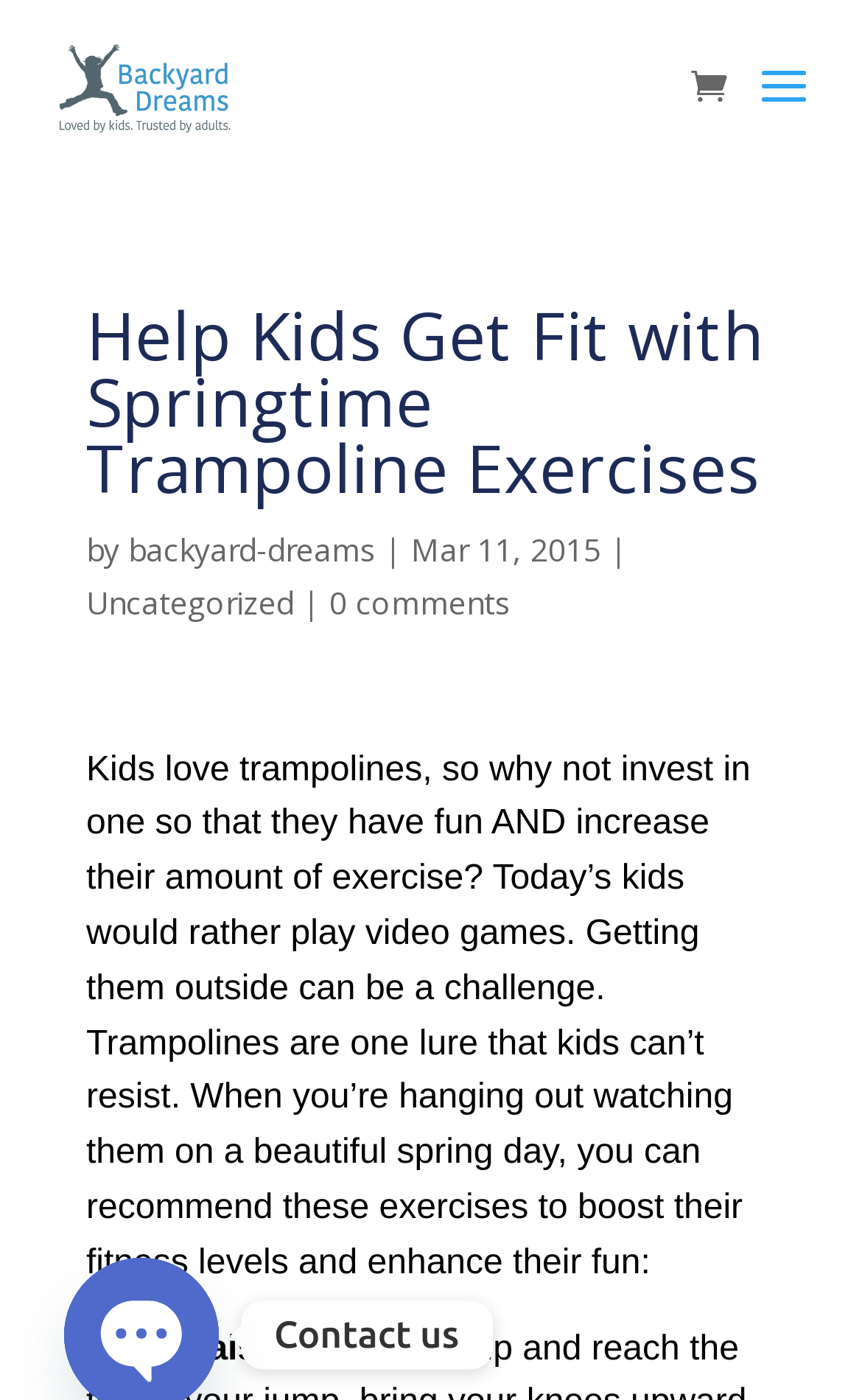Please answer the following question using a single word or phrase: 
What is the first exercise mentioned in the article?

Knee Raises